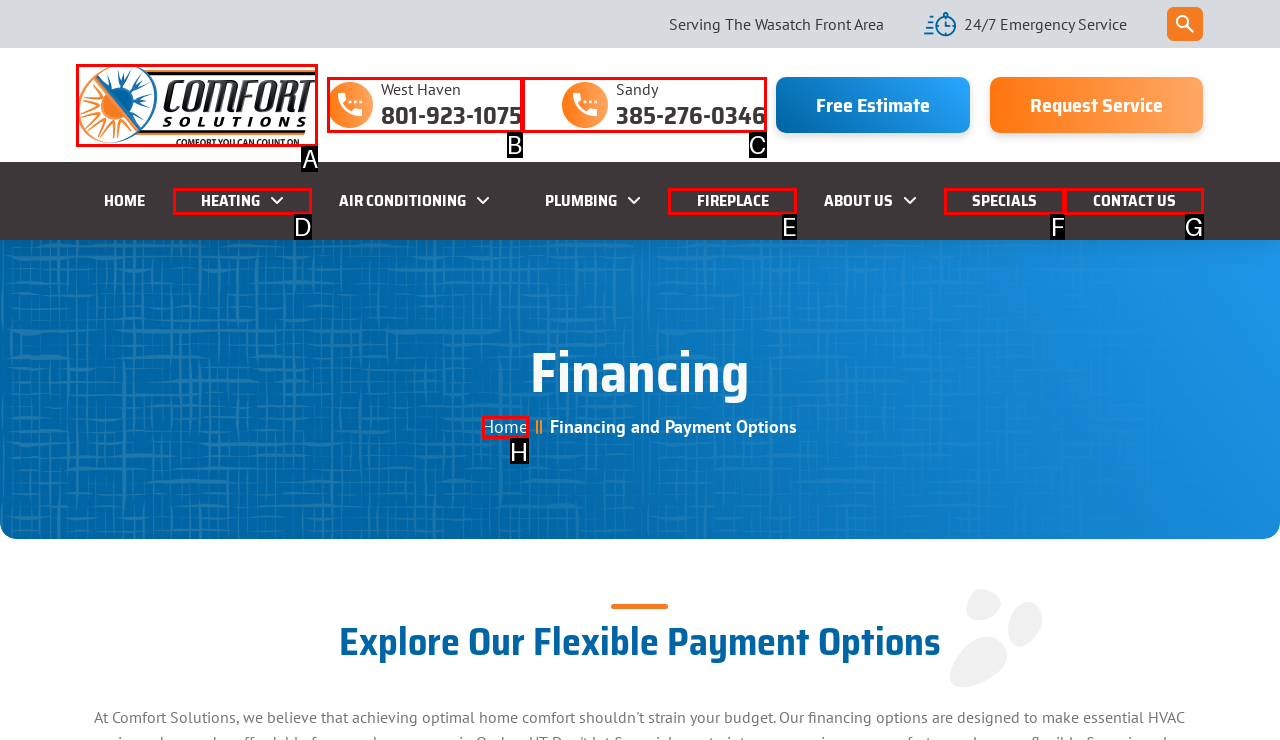Determine which option matches the element description: Sandy 385-276-0346
Answer using the letter of the correct option.

C